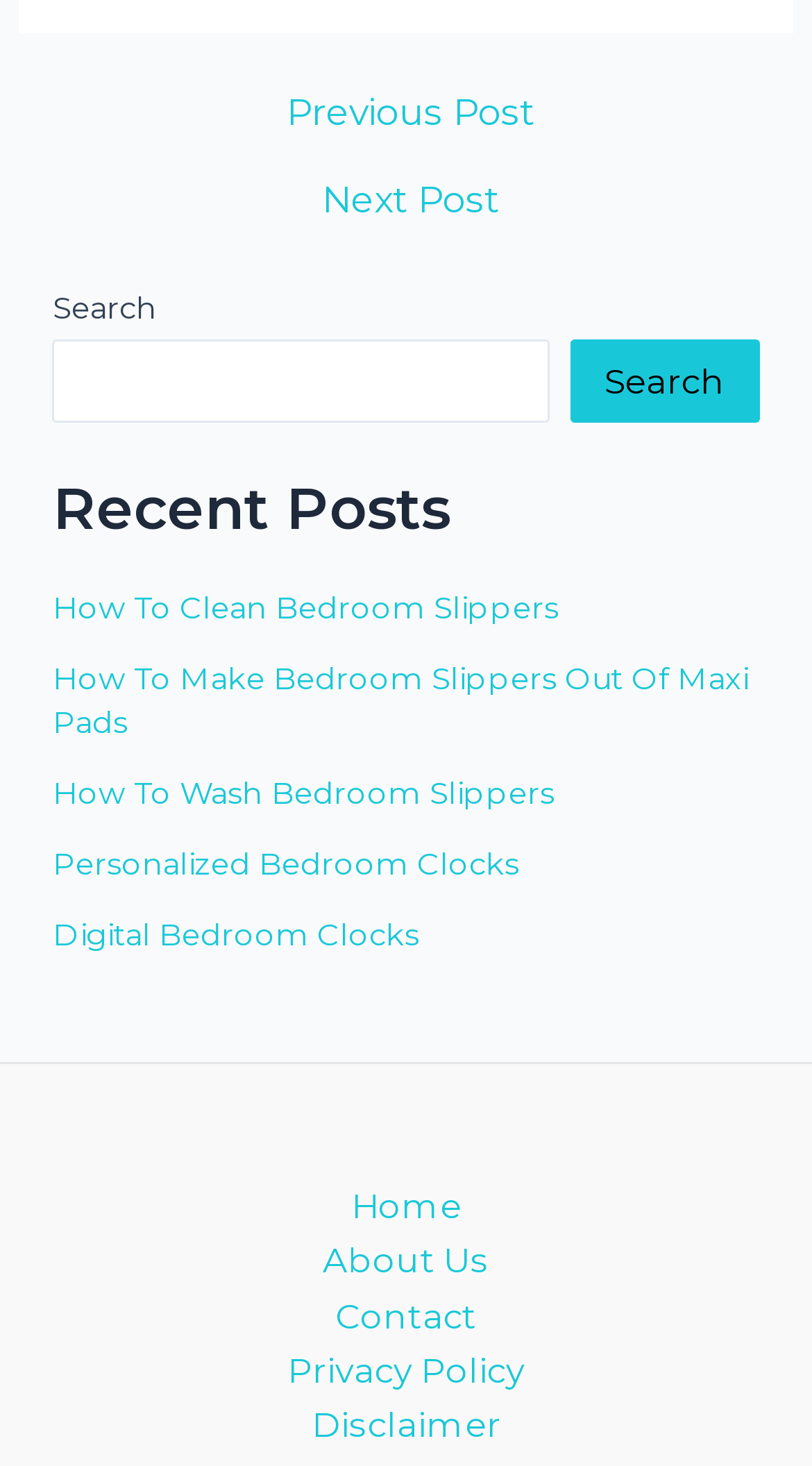How many recent posts are listed?
Based on the screenshot, answer the question with a single word or phrase.

5